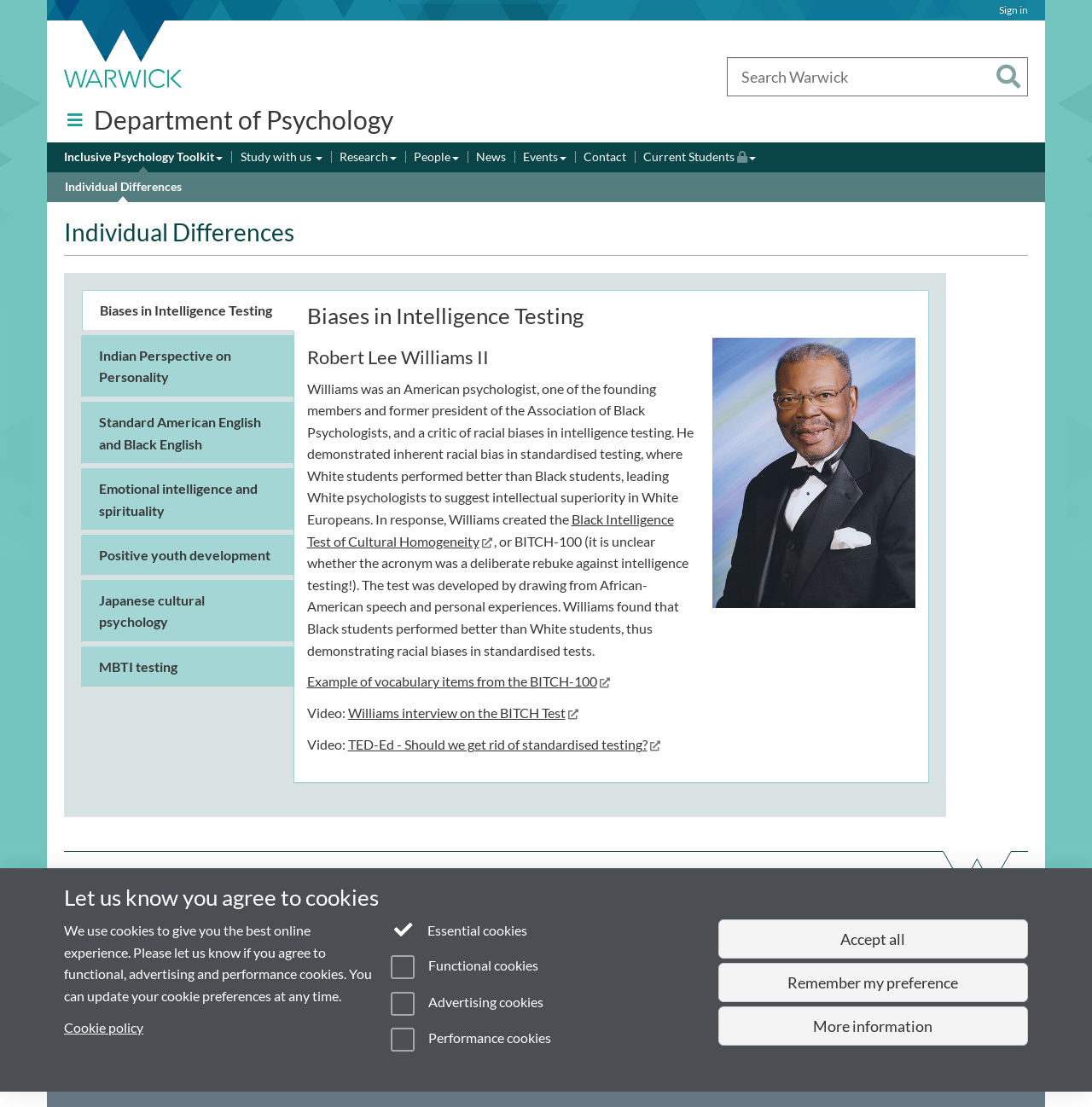What is the main title displayed on this webpage?

Department of Psychology